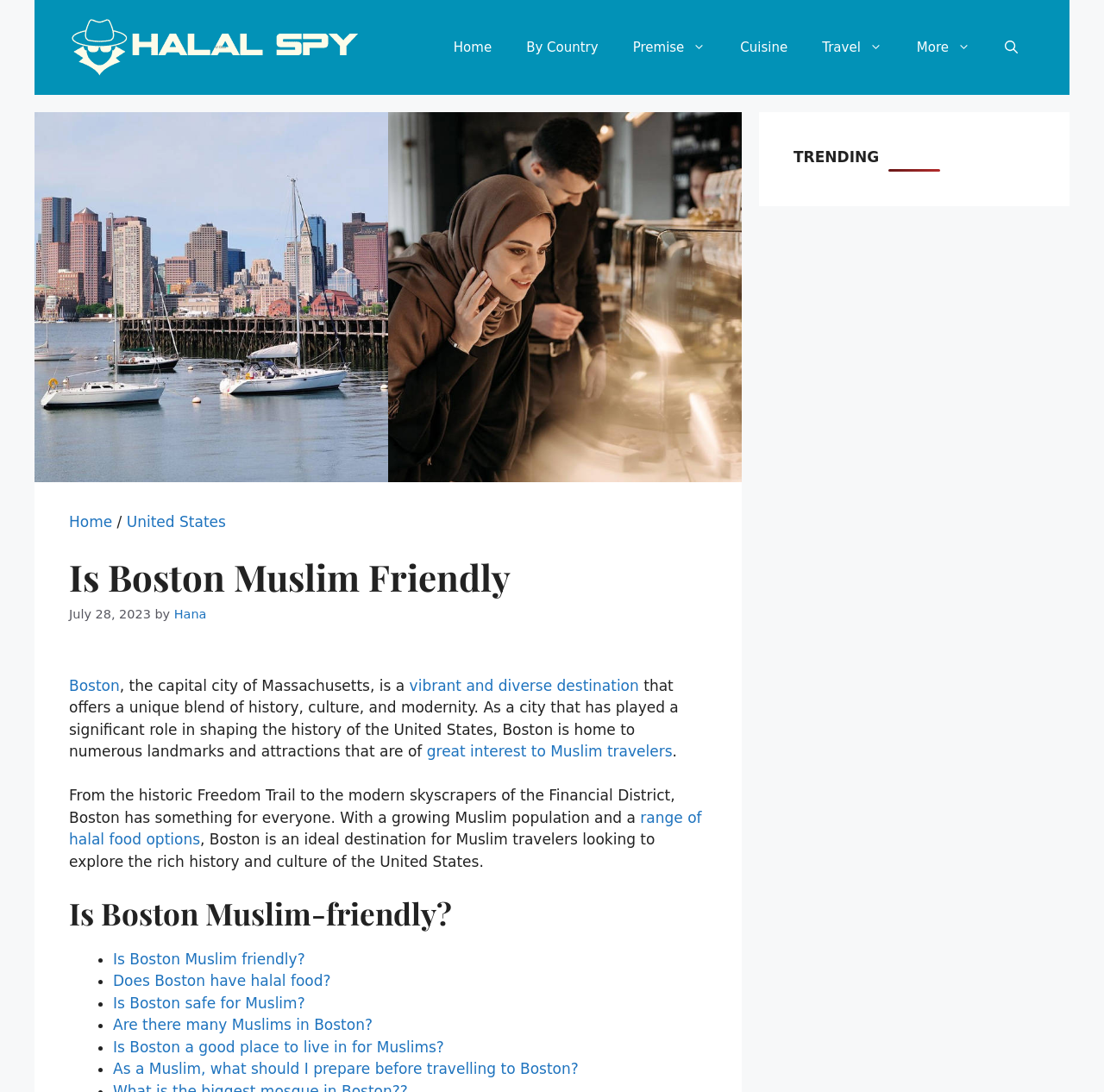What is the name of the city being discussed?
Using the image as a reference, answer the question with a short word or phrase.

Boston